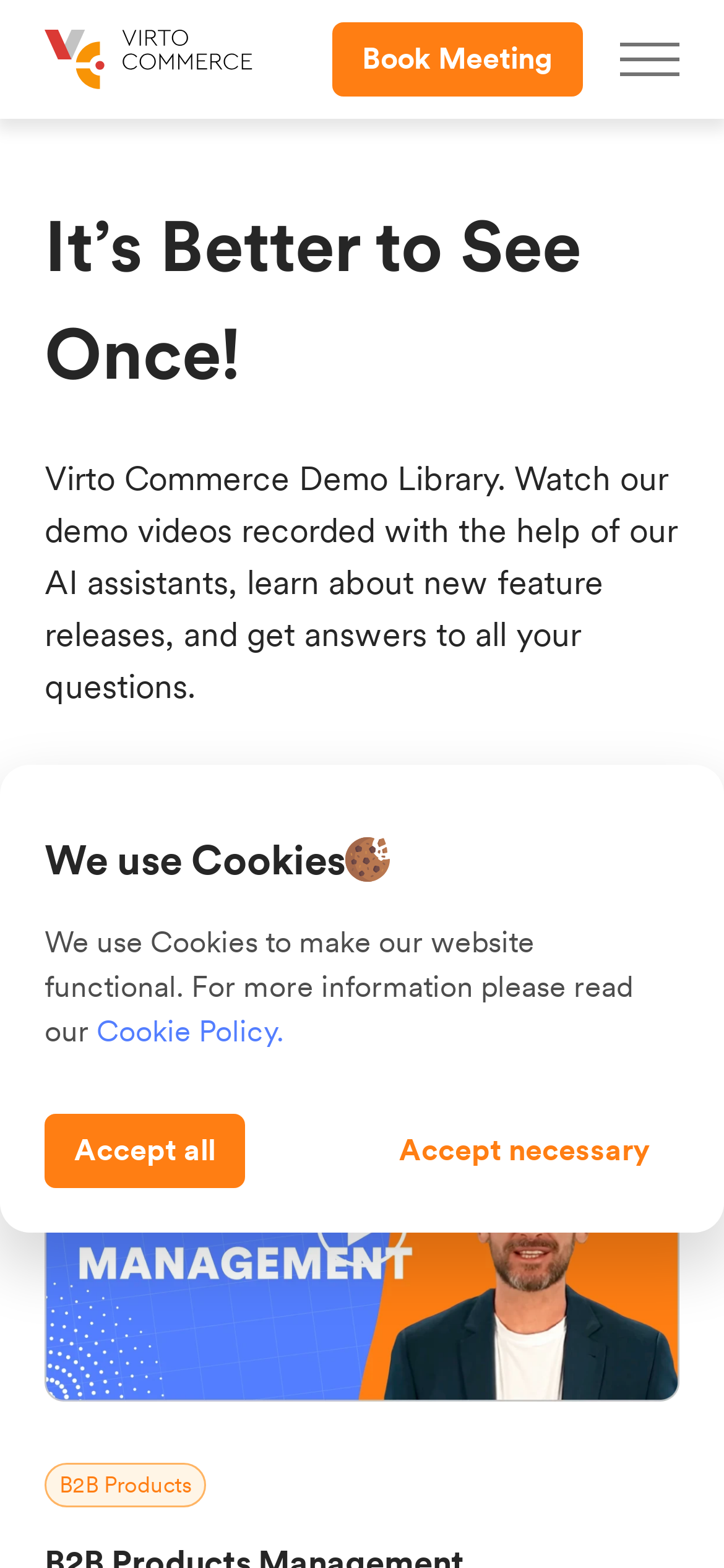Please specify the coordinates of the bounding box for the element that should be clicked to carry out this instruction: "Click the Virto Commerce logo". The coordinates must be four float numbers between 0 and 1, formatted as [left, top, right, bottom].

[0.062, 0.019, 0.349, 0.057]